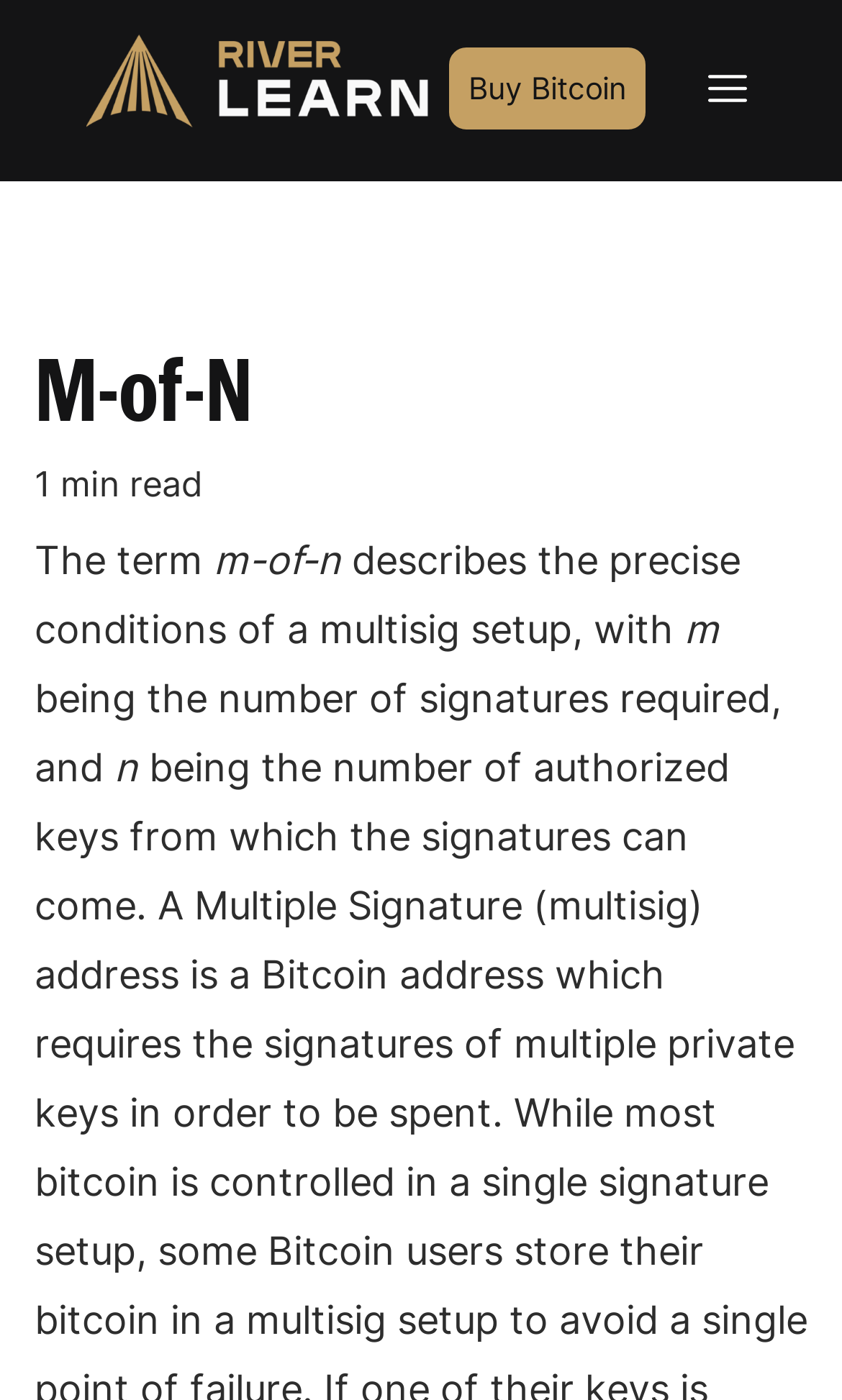Analyze and describe the webpage in a detailed narrative.

The webpage is about the concept of "M-of-N" in the context of Bitcoin, specifically describing a multisig setup. At the top left corner, there is a "River Logo" image, which is a link. Next to it, on the top right corner, there is a "Buy Bitcoin" link. 

On the top right edge, there is a small, unidentified image, which is also a link. Below the logo, on the left side, there is a "Glossary" link. The main content starts with a heading "M-of-N" followed by a "1 min read" label, indicating the estimated time required to read the article. 

The article begins with the text "The term m-of-n describes the precise conditions of a multisig setup, with" and continues with the phrase "being the number of signatures required, and". The text is divided into multiple paragraphs, but the content is not separated by any clear headings or subheadings.